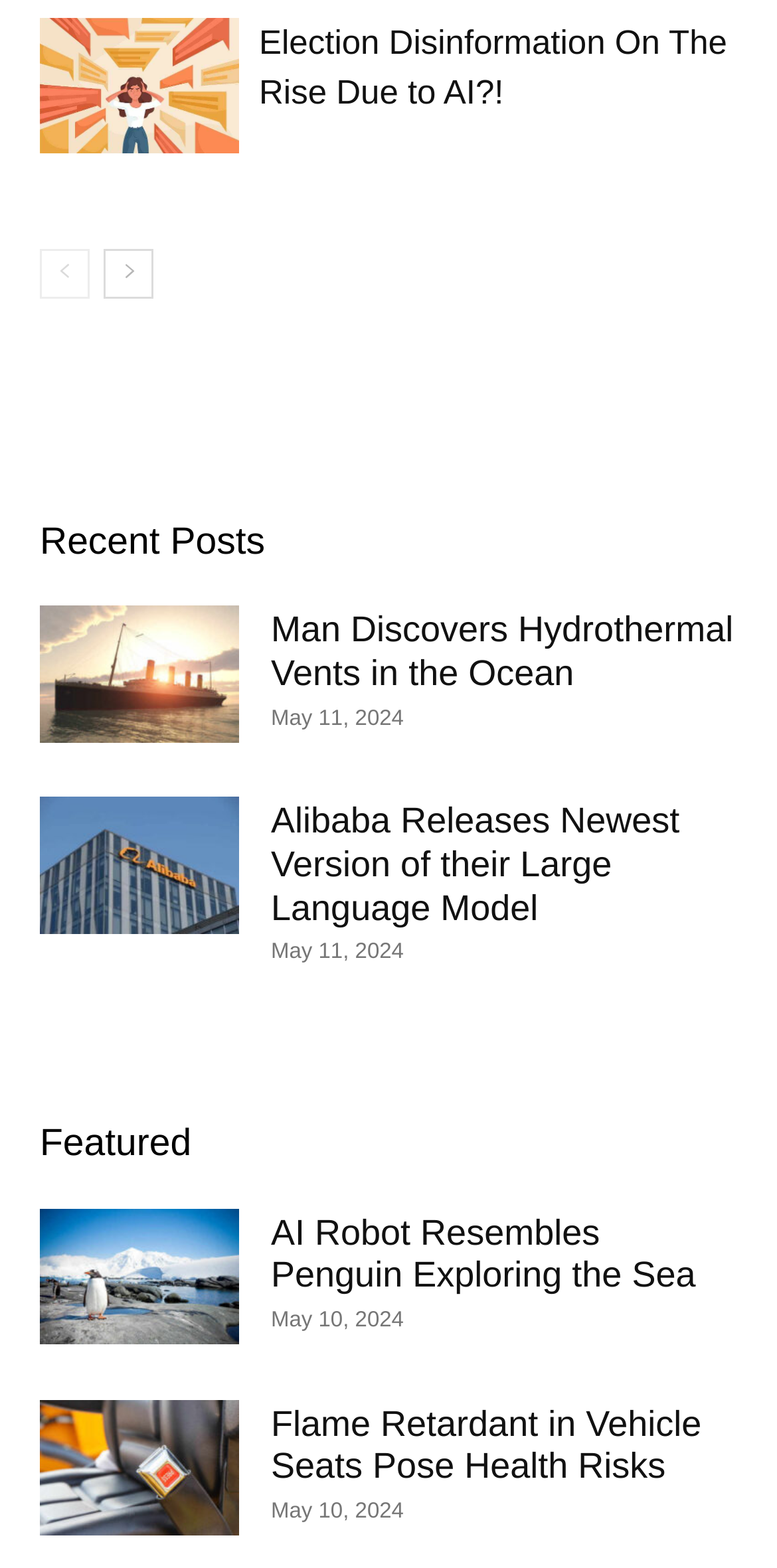Please specify the bounding box coordinates of the clickable section necessary to execute the following command: "Read the article about election disinformation".

[0.051, 0.011, 0.308, 0.098]